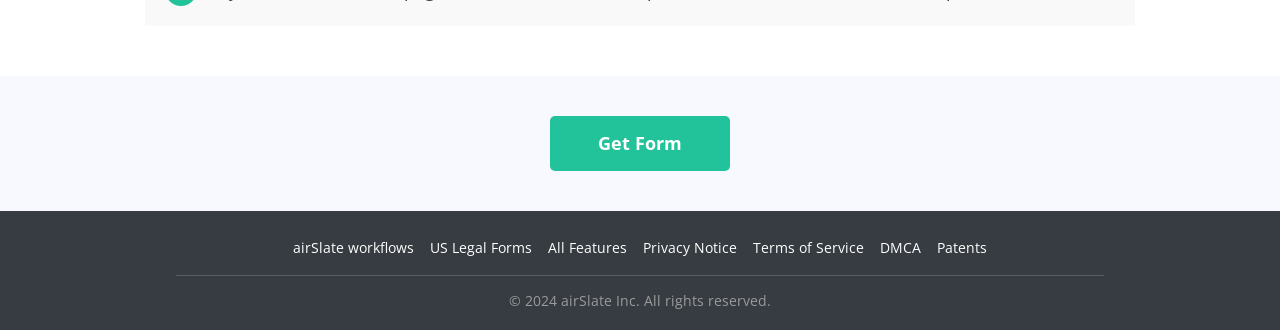Identify the bounding box coordinates of the section to be clicked to complete the task described by the following instruction: "View US Legal Forms". The coordinates should be four float numbers between 0 and 1, formatted as [left, top, right, bottom].

[0.336, 0.721, 0.416, 0.779]